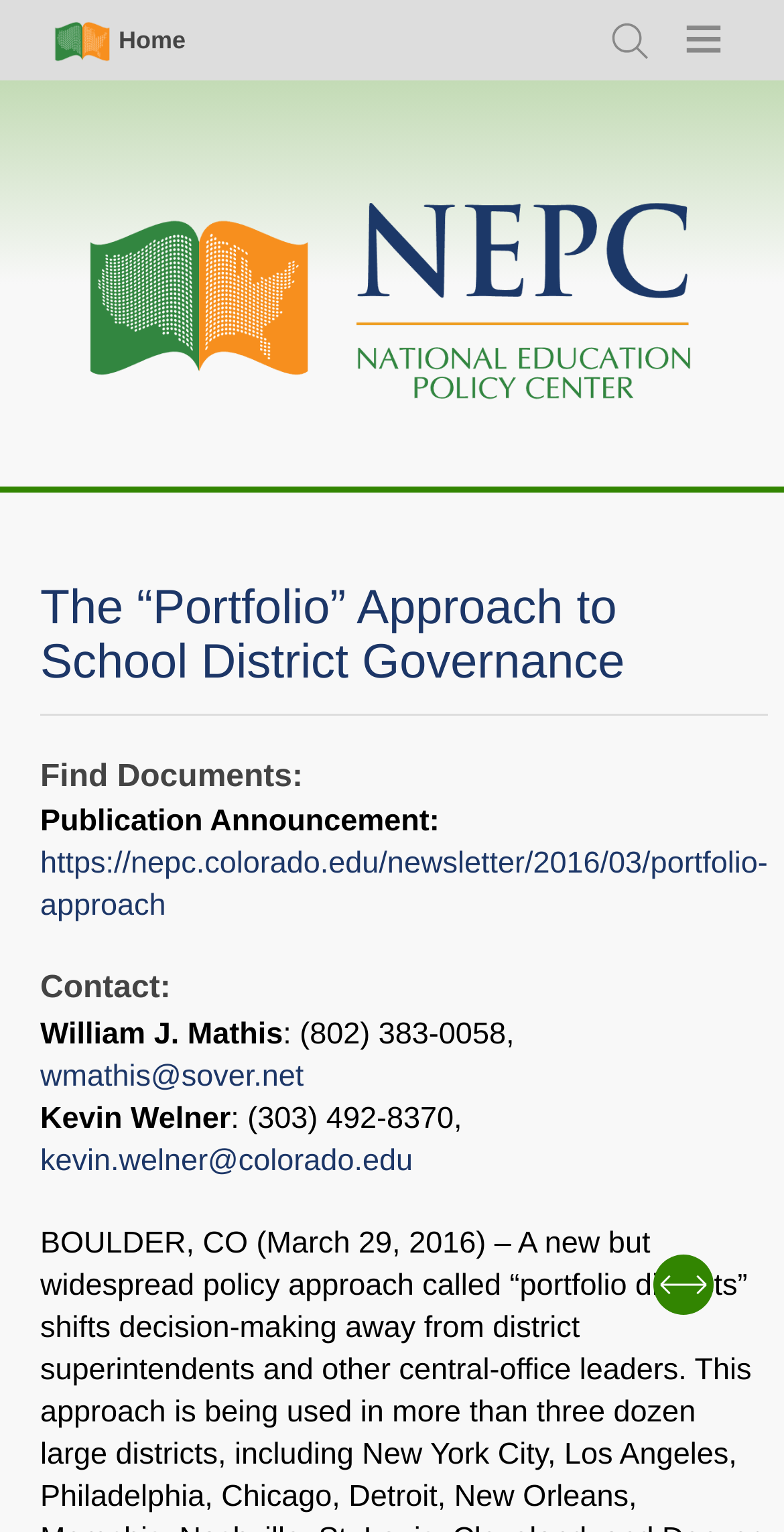From the element description: "Why is Facebook not here?", extract the bounding box coordinates of the UI element. The coordinates should be expressed as four float numbers between 0 and 1, in the order [left, top, right, bottom].

[0.115, 0.219, 0.192, 0.241]